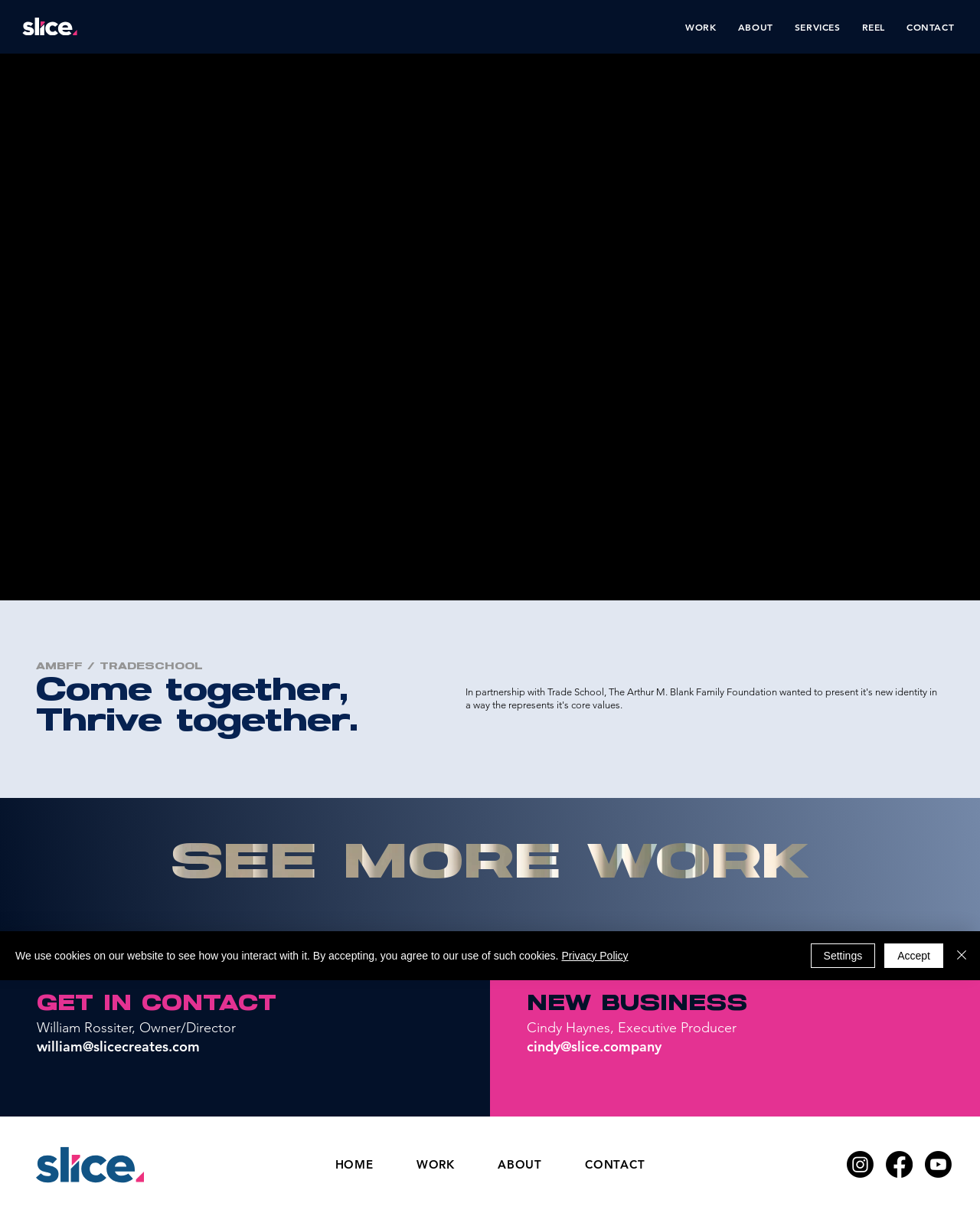Generate a thorough description of the webpage.

This webpage is about the collaboration between The Arthur M. Blank Family Foundation and Trade School, showcasing their new identity aligned with the foundation's core values. 

At the top left corner, there is a link to the homepage, accompanied by a small image. Next to it, a navigation menu spans across the top of the page, featuring links to different sections of the website, including WORK, ABOUT, SERVICES, REEL, and CONTACT.

Below the navigation menu, there are two headings: "AMBFF / TRADESCHOOL" and "Come together, Thrive together." These headings are positioned near the top center of the page.

Further down, there is a call-to-action link "SEE MORE WORK" with an arrow icon, which is placed above a section featuring credits for the video collaboration. This section includes names, titles, and email addresses of the executive producer and owner/director, along with headings "NEW BUSINESS" and "GET IN CONTACT".

At the bottom right corner, there is a social media bar with links to Instagram, Facebook, and Youtube, each accompanied by its respective icon.

Additionally, there is a secondary navigation menu at the bottom center of the page, featuring links to HOME, WORK, ABOUT, and CONTACT.

Lastly, a cookie policy alert is displayed at the bottom of the page, informing users about the website's use of cookies and providing links to the Privacy Policy and buttons to Accept, Settings, or Close the alert.